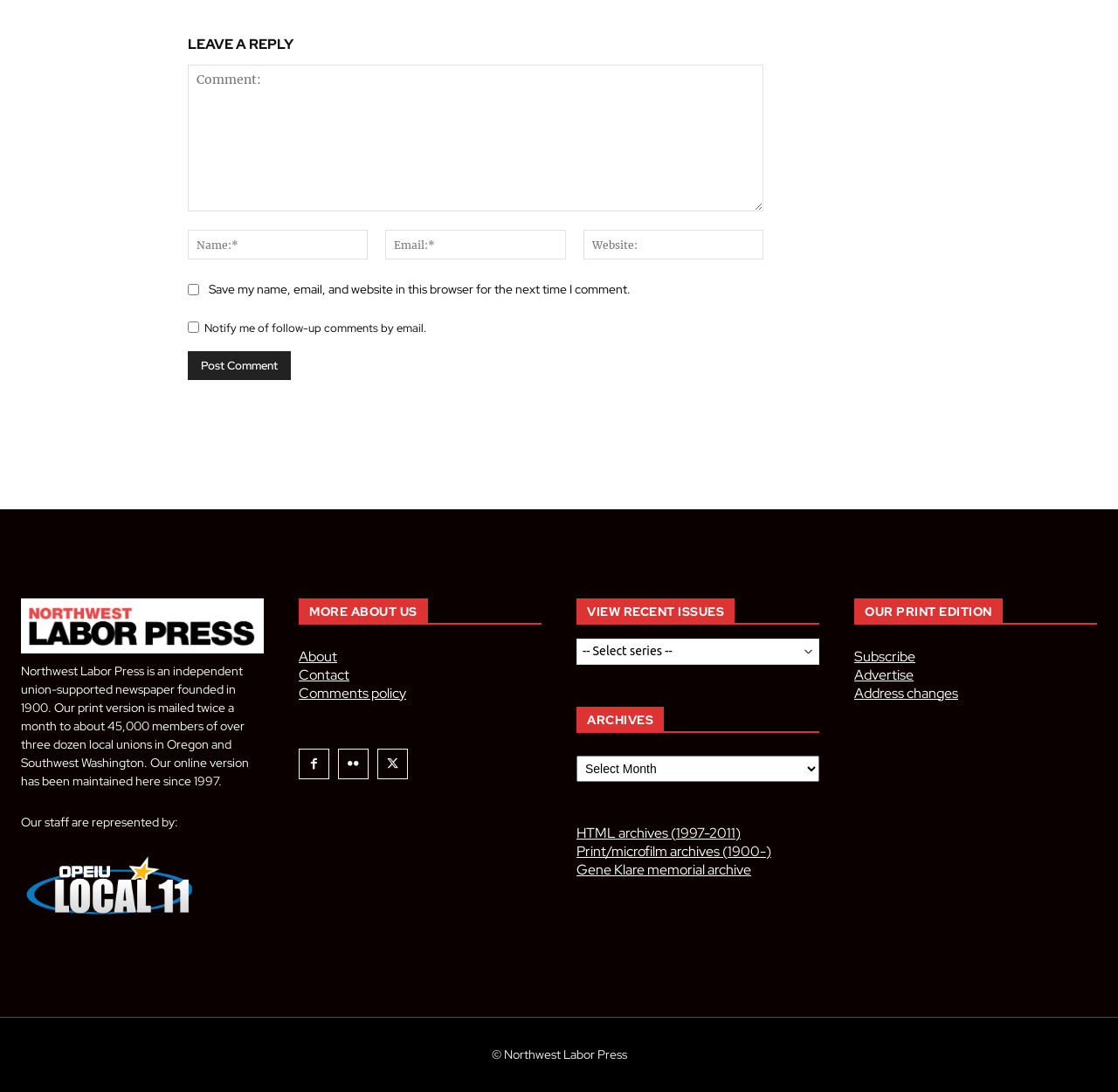For the given element description Address changes, determine the bounding box coordinates of the UI element. The coordinates should follow the format (top-left x, top-left y, bottom-right x, bottom-right y) and be within the range of 0 to 1.

[0.764, 0.626, 0.857, 0.643]